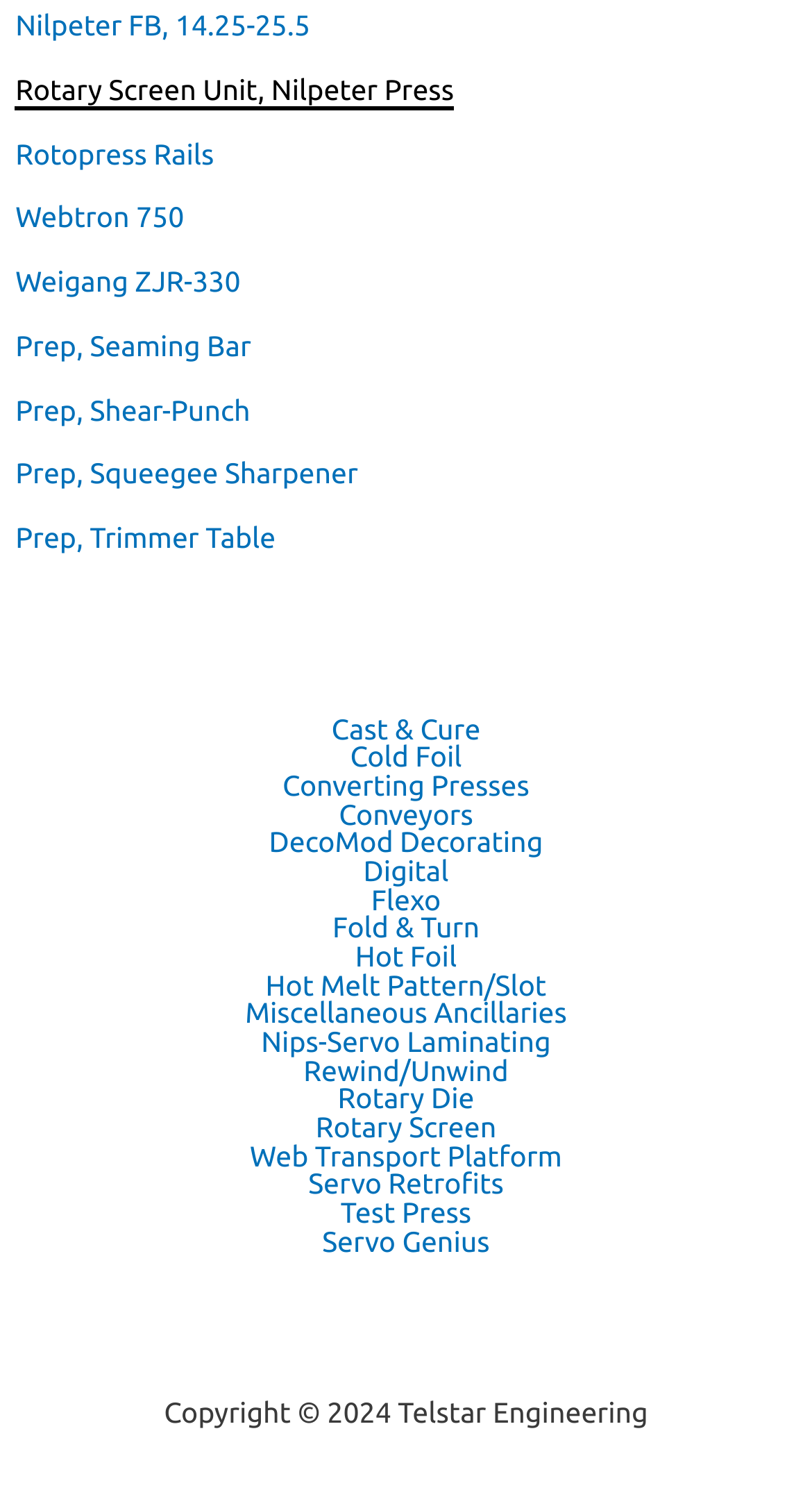Pinpoint the bounding box coordinates of the element that must be clicked to accomplish the following instruction: "Click on SeaVax". The coordinates should be in the format of four float numbers between 0 and 1, i.e., [left, top, right, bottom].

None